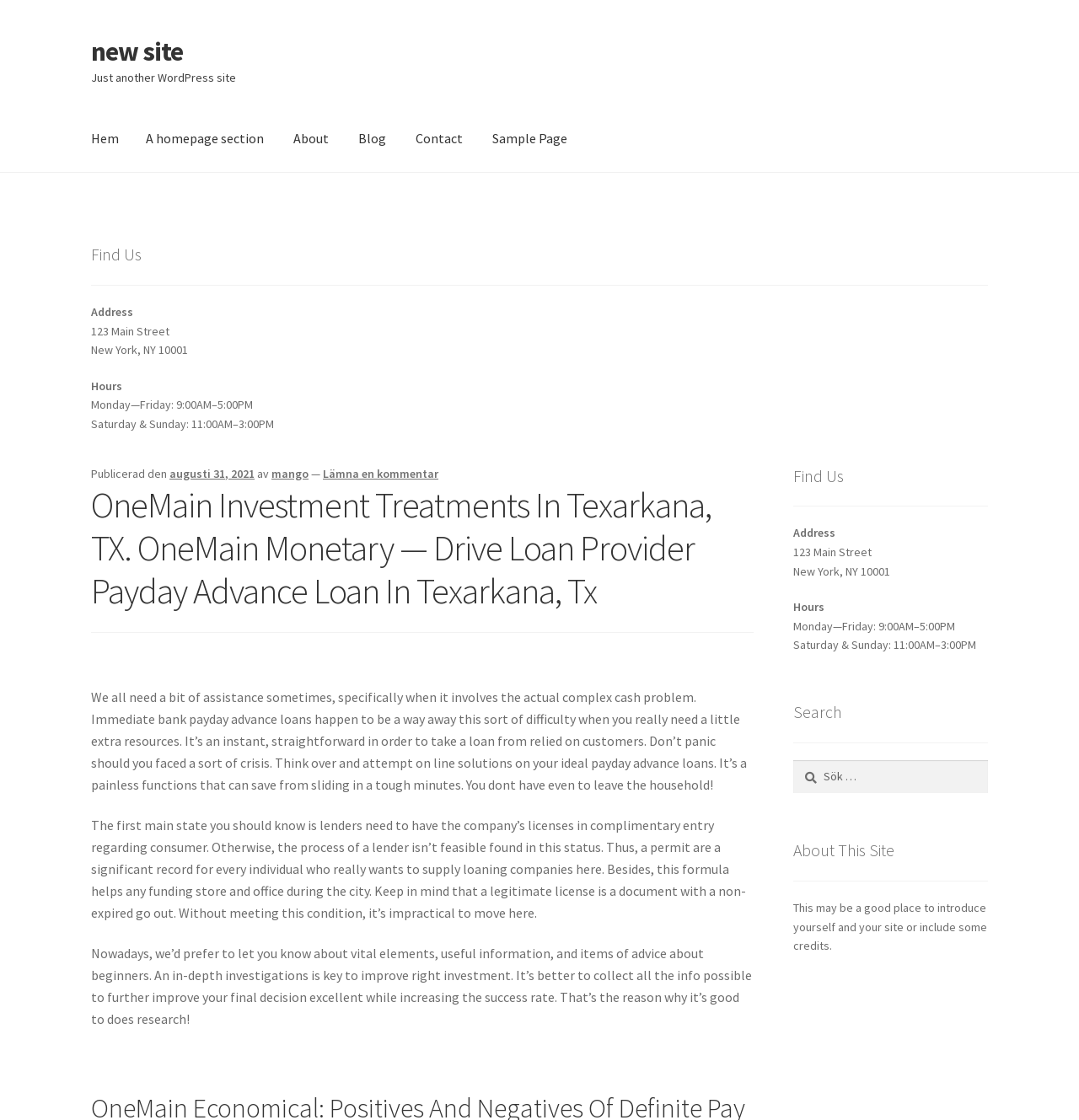Extract the primary heading text from the webpage.

OneMain Investment Treatments In Texarkana, TX. OneMain Monetary — Drive Loan Provider Payday Advance Loan In Texarkana, Tx